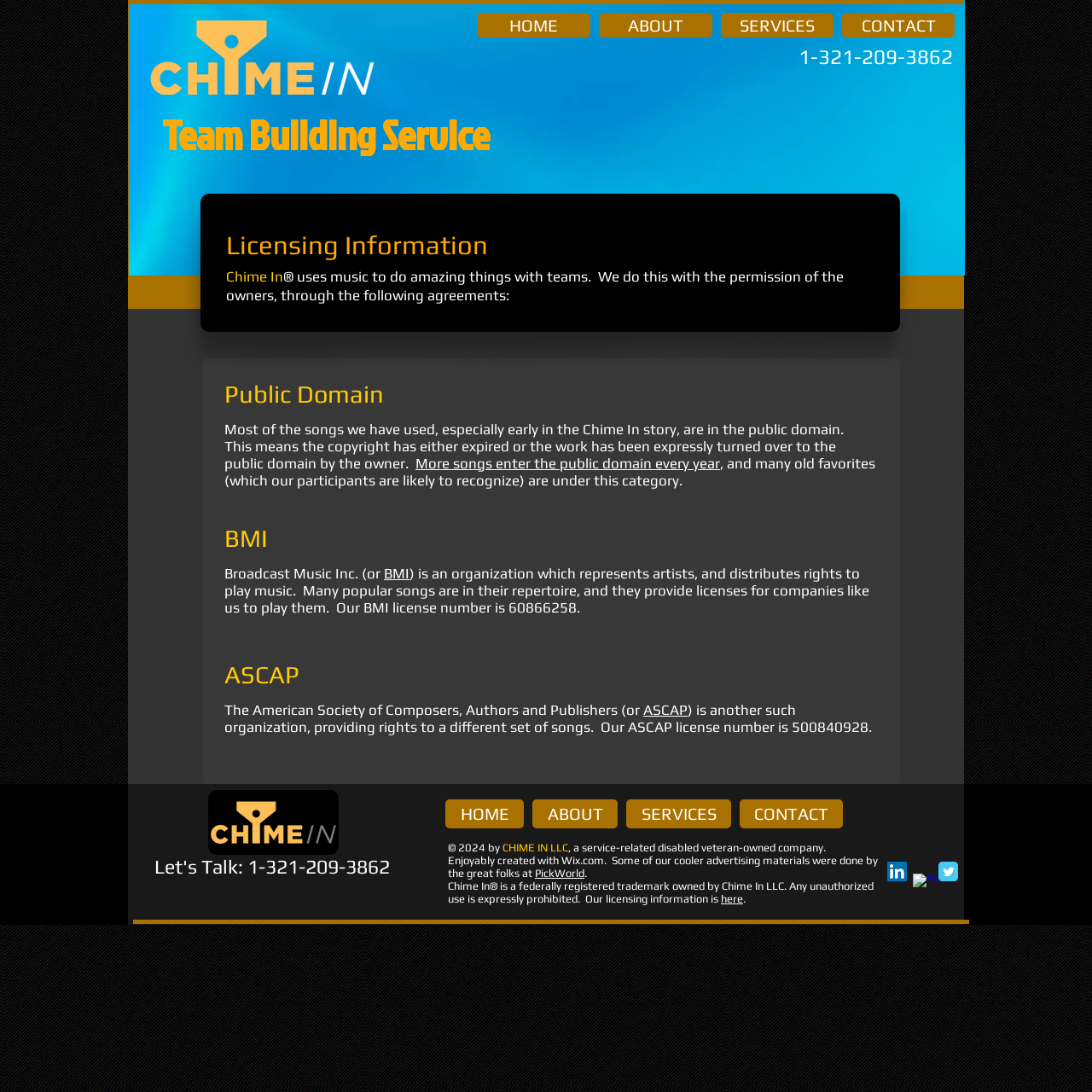Answer the question briefly using a single word or phrase: 
What is the phone number for Chime In?

1-321-209-3862